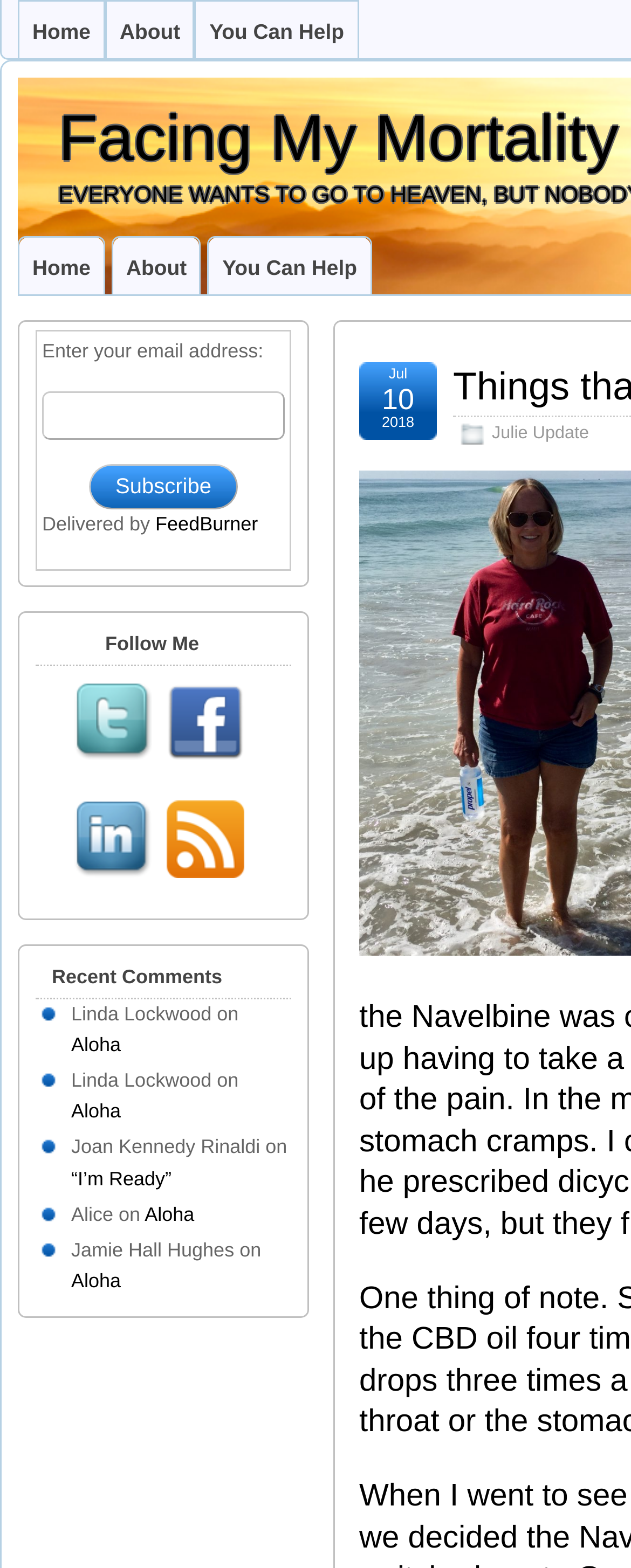Using the description: "“I’m Ready”", identify the bounding box of the corresponding UI element in the screenshot.

[0.113, 0.744, 0.272, 0.759]